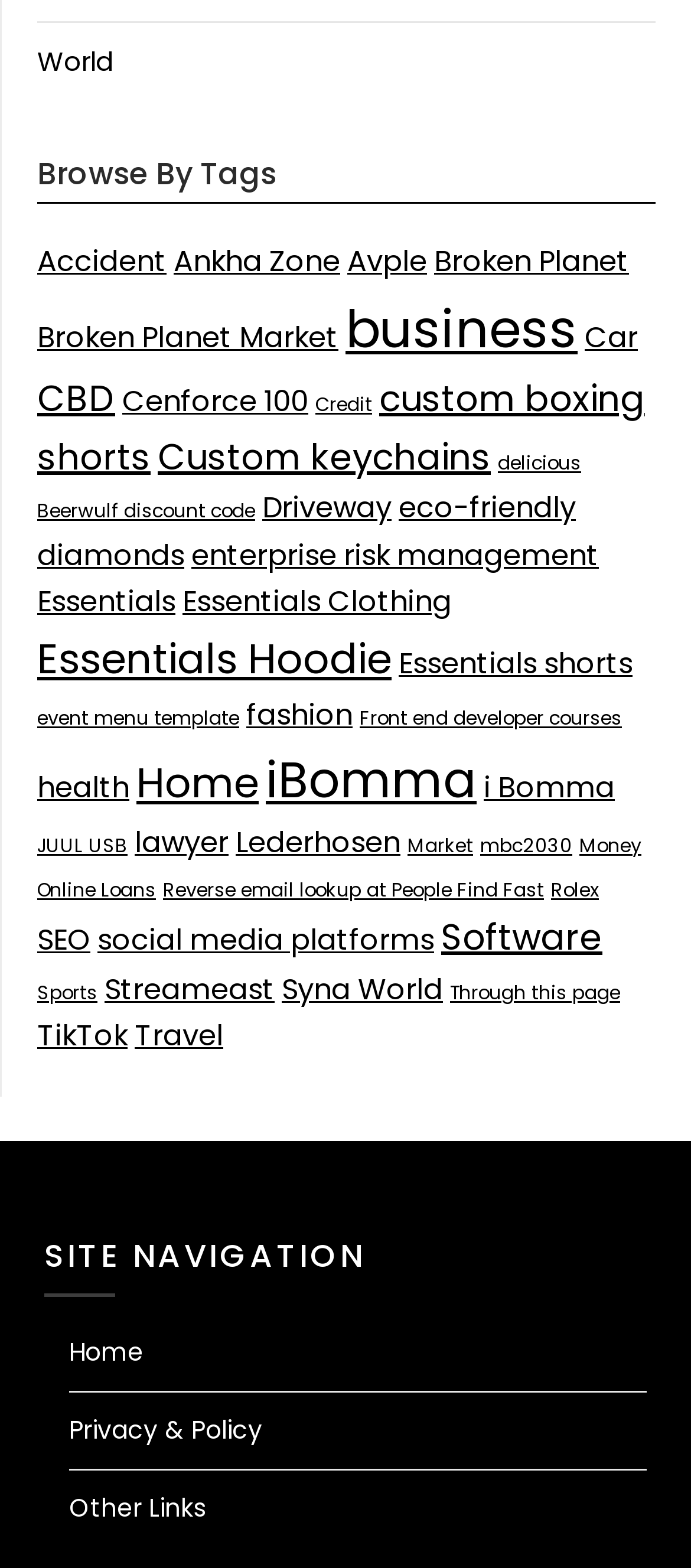Return the bounding box coordinates of the UI element that corresponds to this description: "Essentials Clothing". The coordinates must be given as four float numbers in the range of 0 and 1, [left, top, right, bottom].

[0.264, 0.371, 0.654, 0.397]